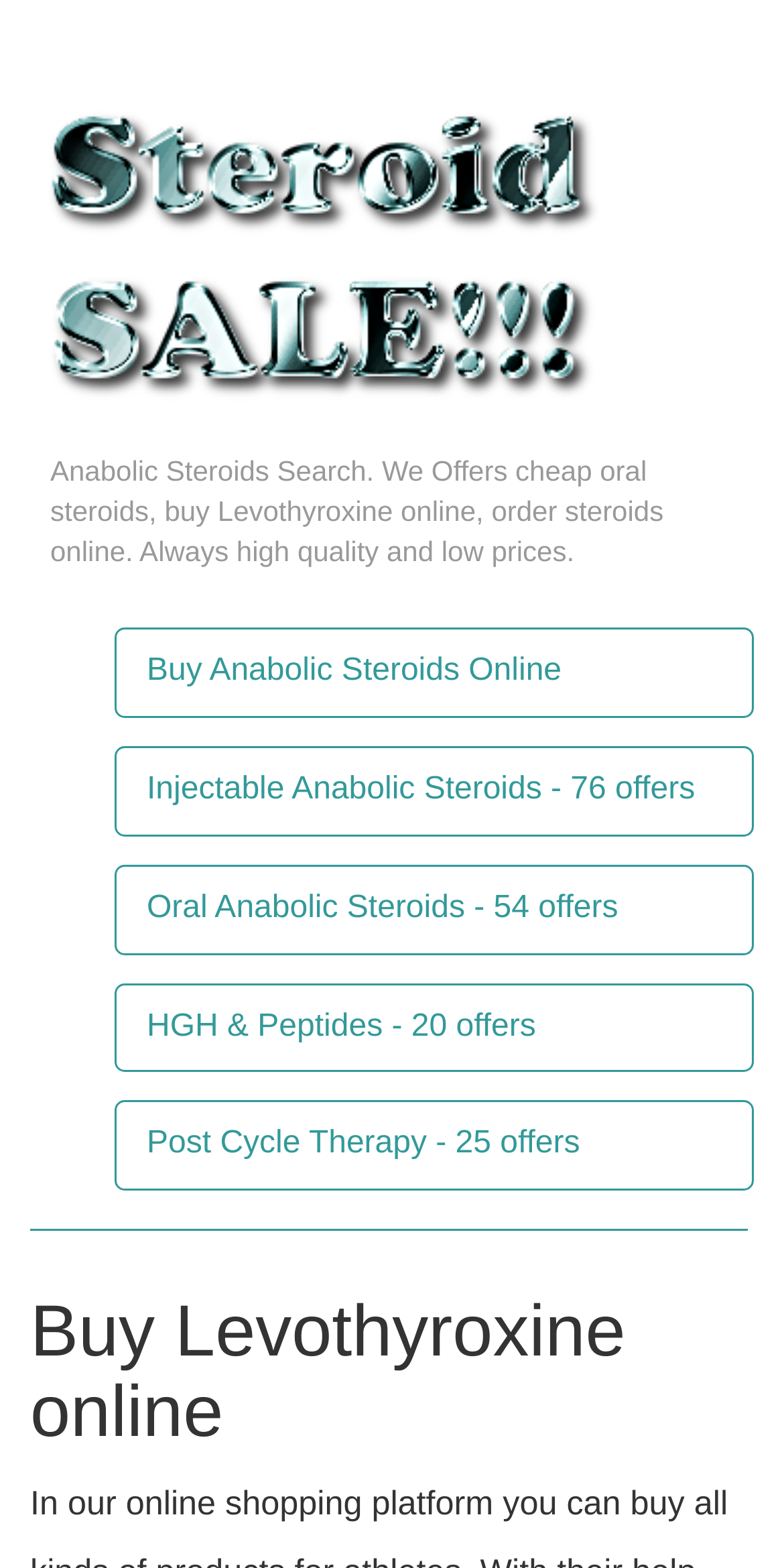Explain in detail what is displayed on the webpage.

The webpage is an online store for anabolic steroids, with a prominent logo at the top left corner. Below the logo, there is a brief description of the store, stating that it offers cheap oral steroids, Levothyroxine online, and other steroids with high quality and low prices.

To the right of the logo, there are five main navigation links: "Buy Anabolic Steroids Online", "Injectable Anabolic Steroids", "Oral Anabolic Steroids", "HGH & Peptides", and "Post Cycle Therapy". These links are stacked vertically, with "Buy Anabolic Steroids Online" at the top and "Post Cycle Therapy" at the bottom.

At the bottom of the page, there is a large heading that reads "Buy Levothyroxine online", which takes up most of the width of the page.